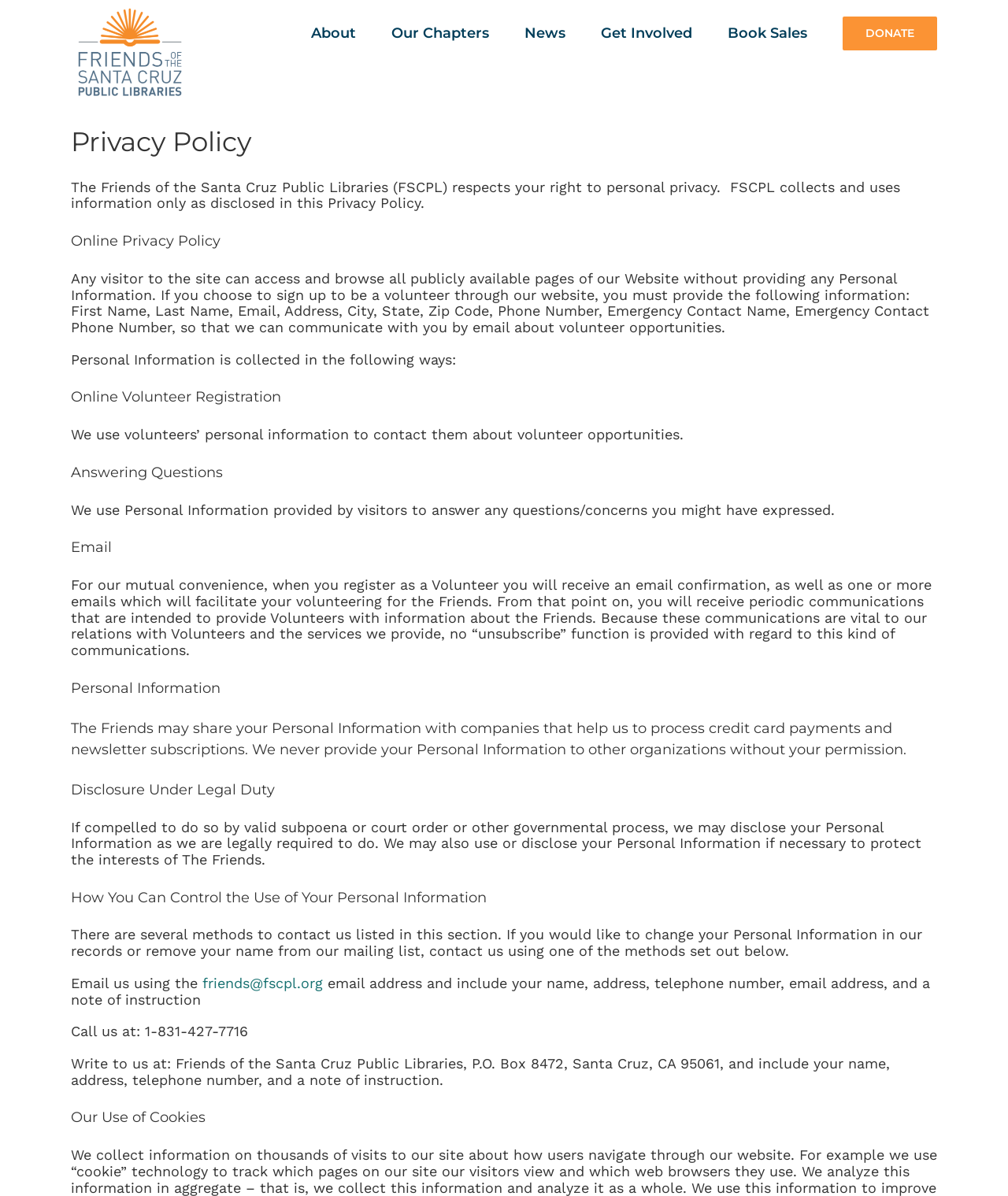Can you specify the bounding box coordinates of the area that needs to be clicked to fulfill the following instruction: "Click the 'friends@fscpl.org' email link"?

[0.201, 0.815, 0.32, 0.829]